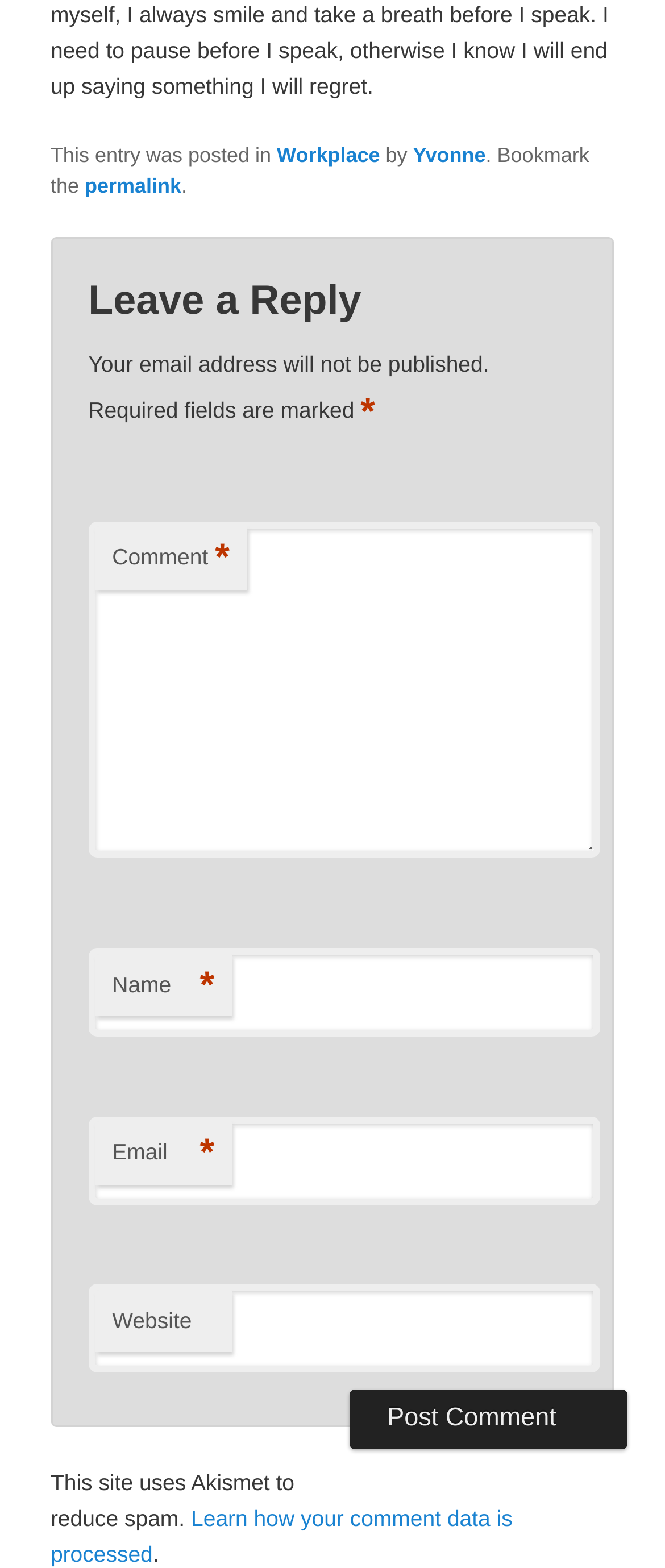What is required to submit a comment?
Look at the screenshot and respond with a single word or phrase.

Name, email, and comment